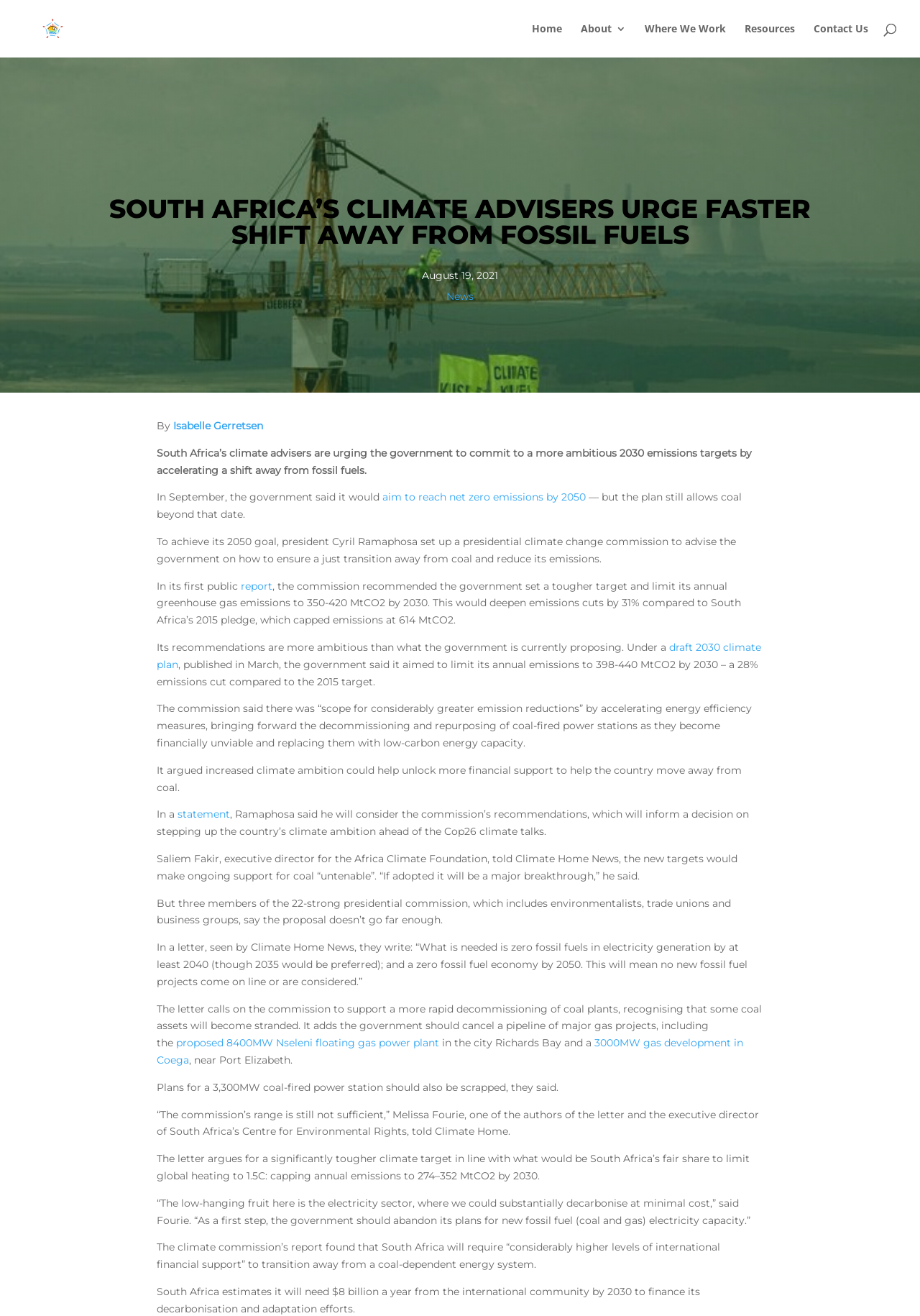Can you show the bounding box coordinates of the region to click on to complete the task described in the instruction: "Read the news article by Isabelle Gerretsen"?

[0.188, 0.319, 0.286, 0.328]